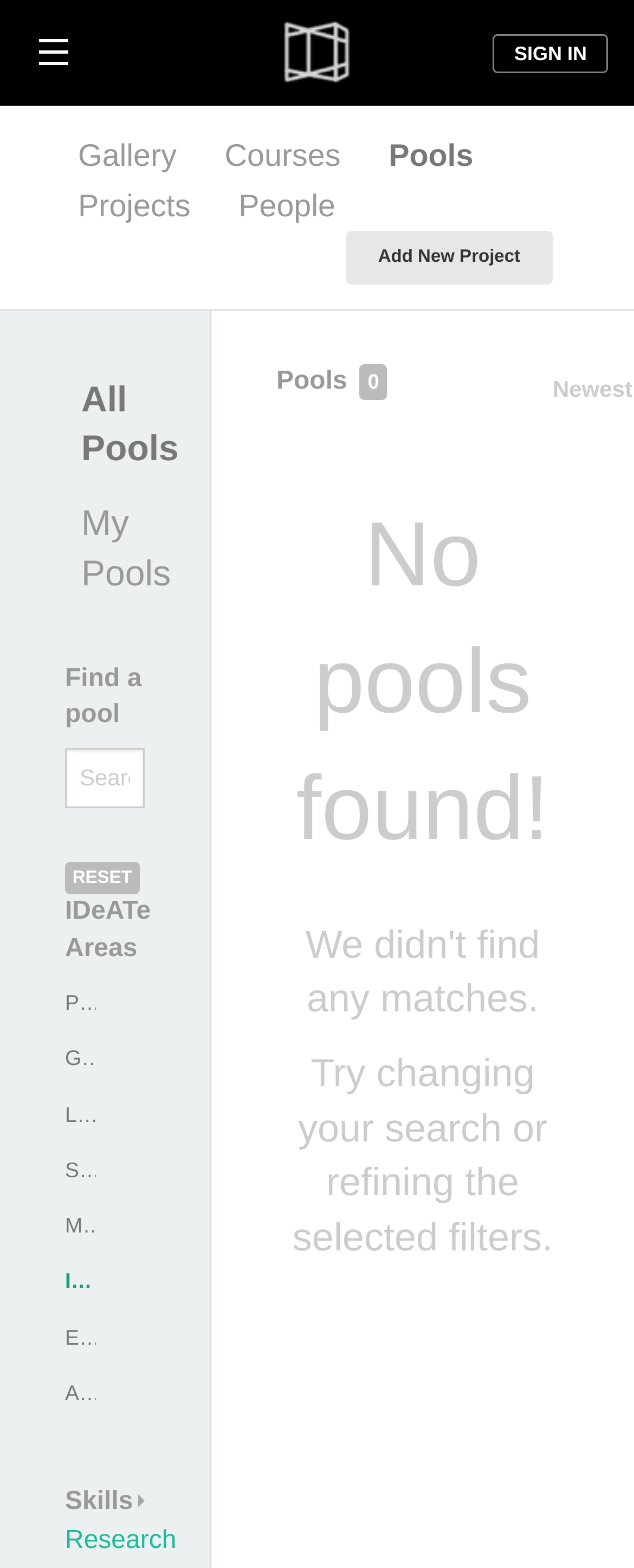Please identify the bounding box coordinates of the element on the webpage that should be clicked to follow this instruction: "View all pools". The bounding box coordinates should be given as four float numbers between 0 and 1, formatted as [left, top, right, bottom].

[0.103, 0.234, 0.2, 0.308]